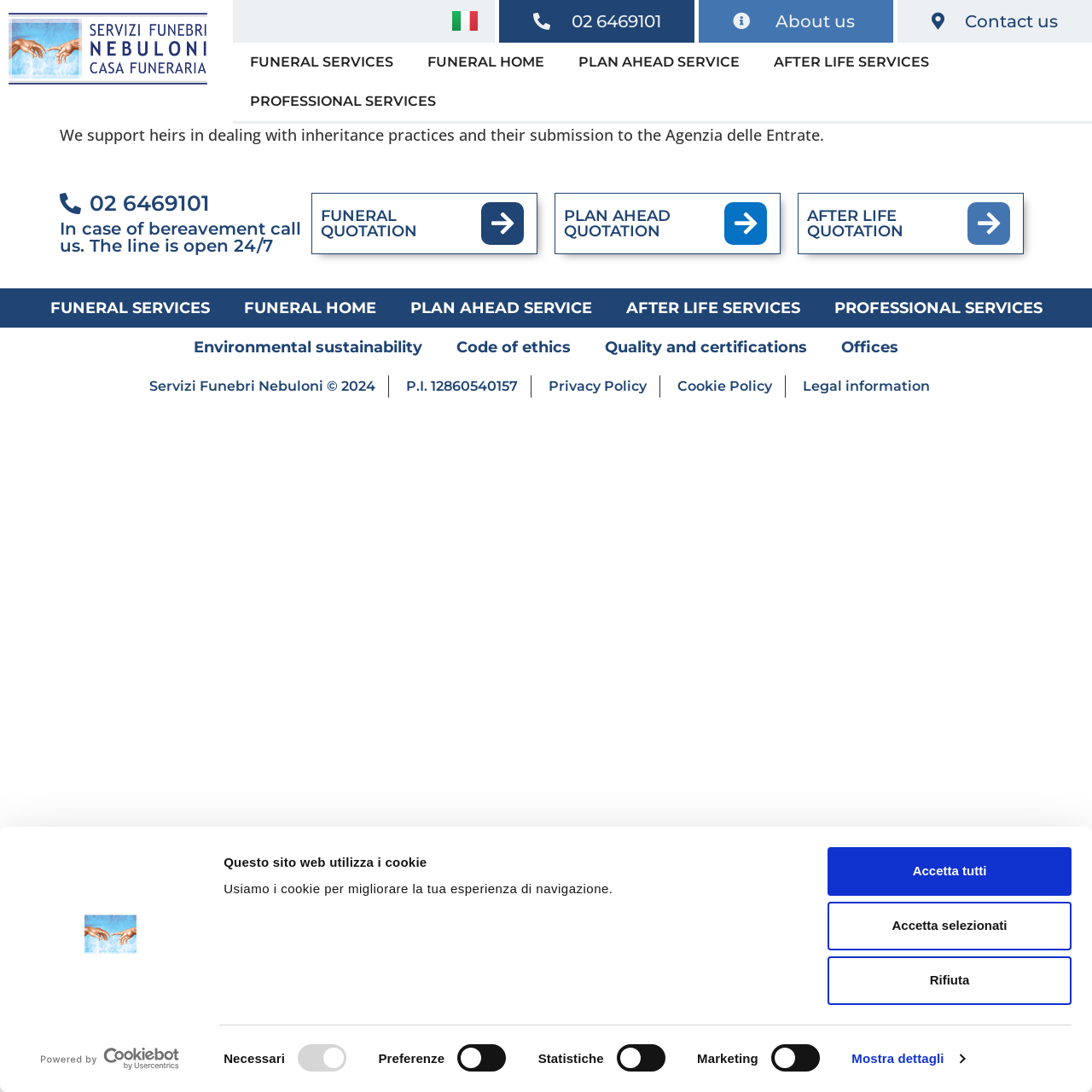Please provide the bounding box coordinates for the element that needs to be clicked to perform the following instruction: "Call the funeral service". The coordinates should be given as four float numbers between 0 and 1, i.e., [left, top, right, bottom].

[0.457, 0.0, 0.636, 0.039]